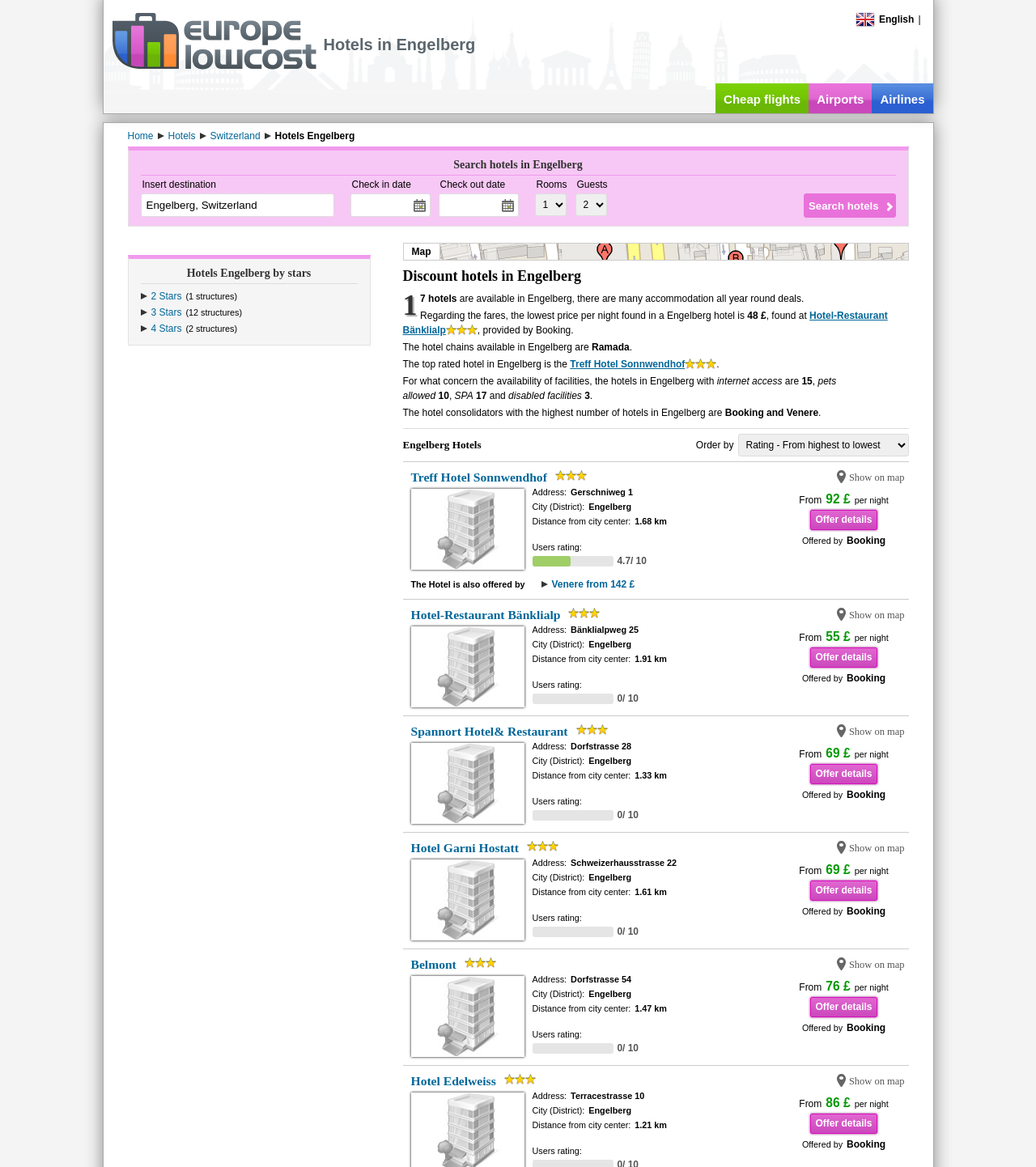Please find and report the bounding box coordinates of the element to click in order to perform the following action: "View hotel details". The coordinates should be expressed as four float numbers between 0 and 1, in the format [left, top, right, bottom].

[0.782, 0.437, 0.846, 0.454]